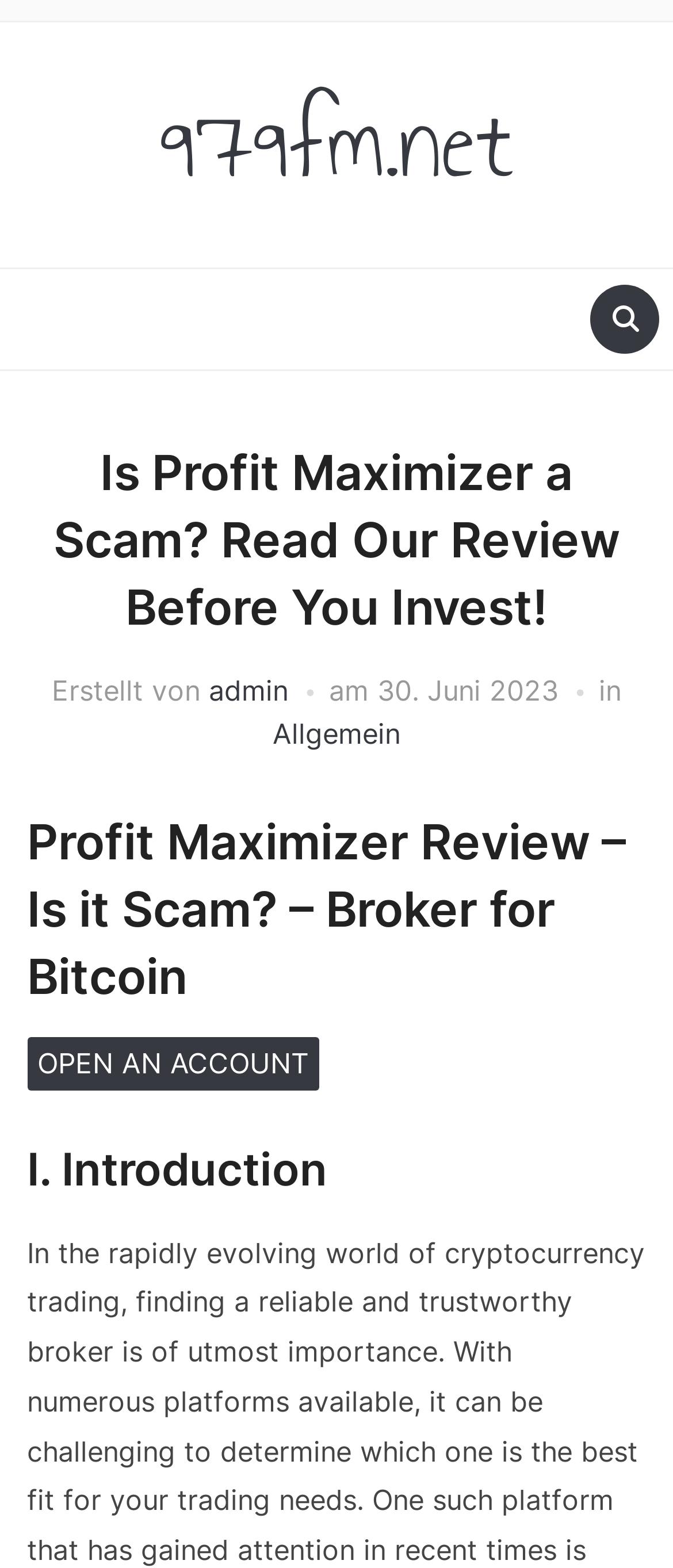Given the description "Open An Account", determine the bounding box of the corresponding UI element.

[0.04, 0.662, 0.473, 0.696]